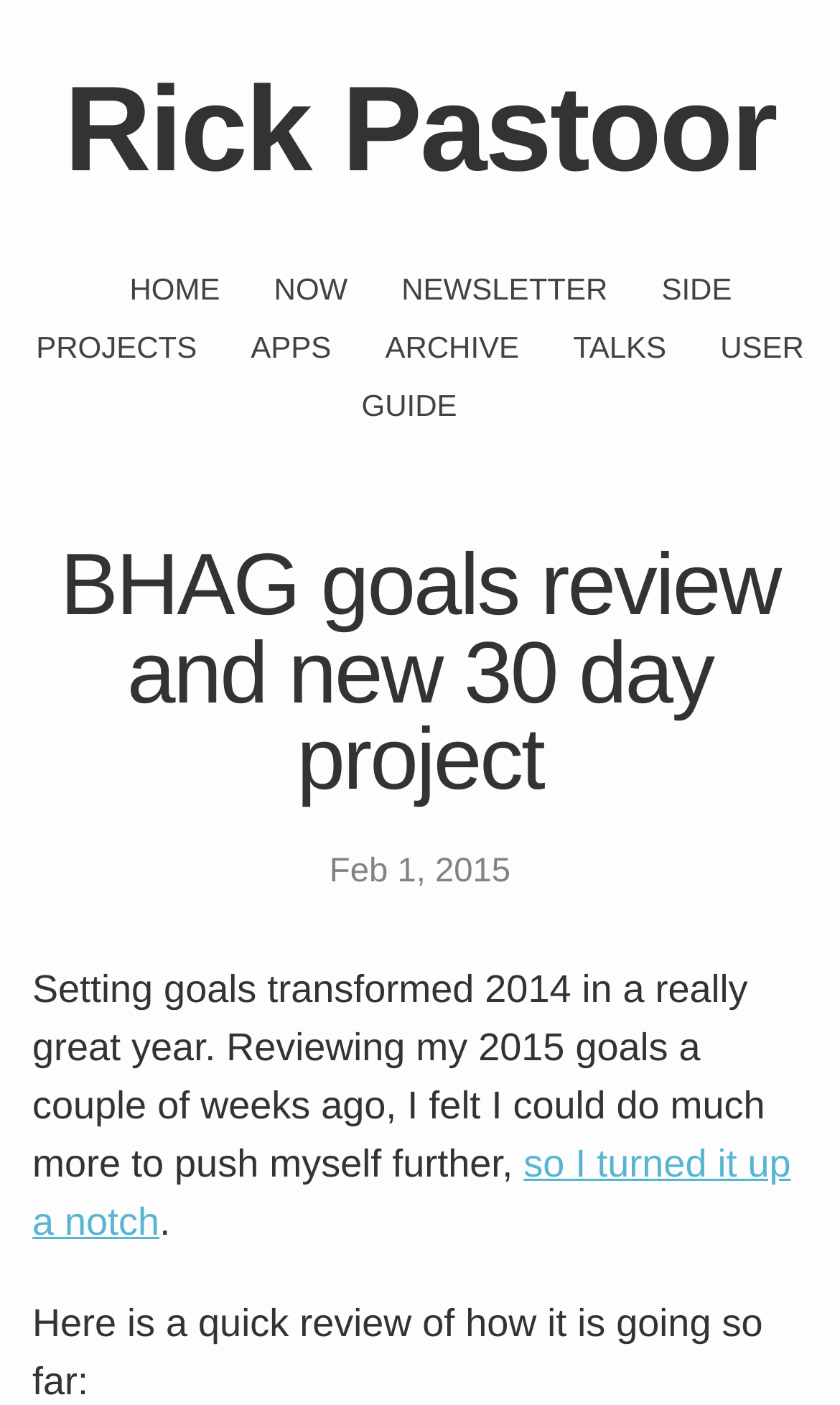Find the bounding box coordinates of the clickable area required to complete the following action: "view newsletter".

[0.478, 0.193, 0.723, 0.218]